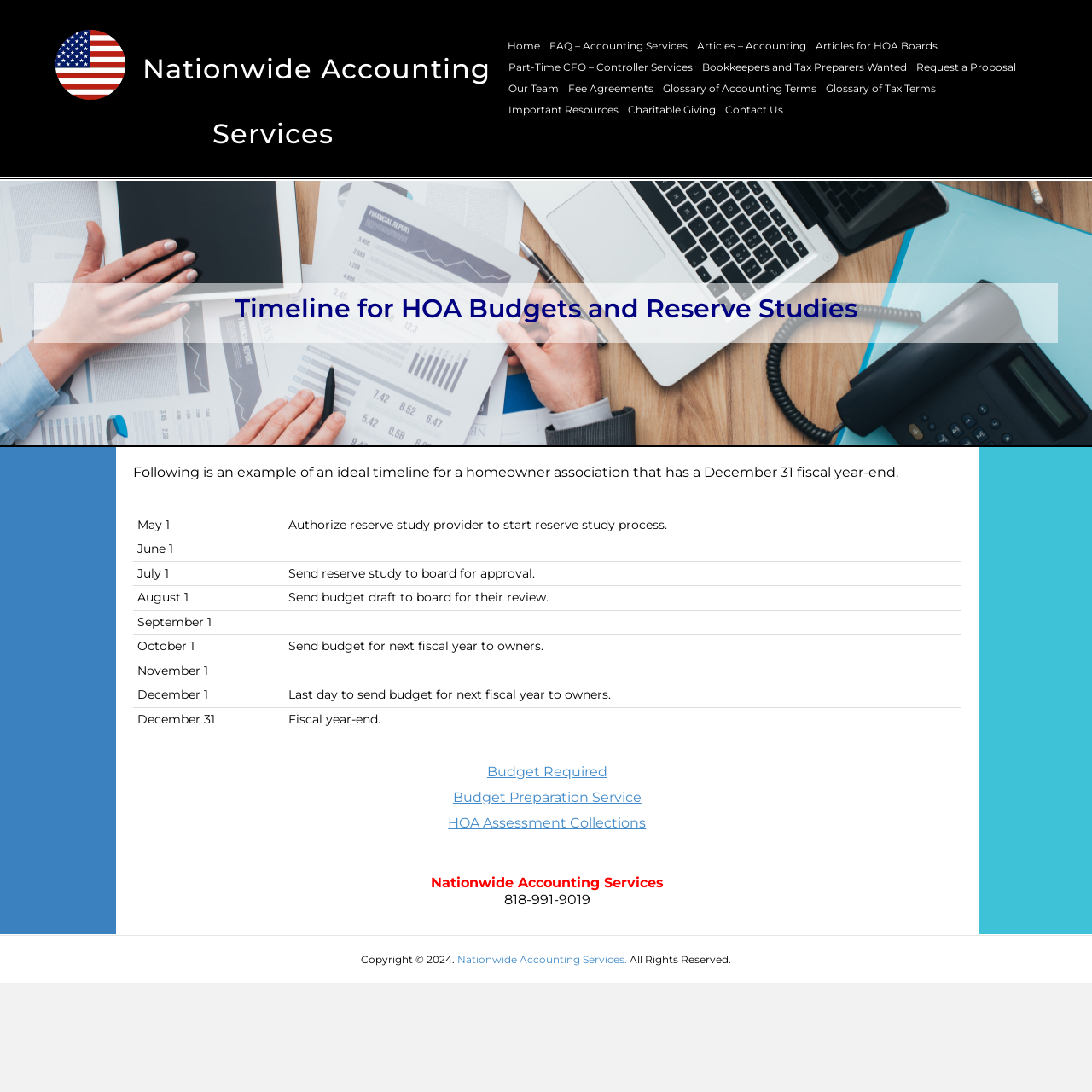Find the bounding box coordinates for the element that must be clicked to complete the instruction: "Learn more about Budget Preparation Service". The coordinates should be four float numbers between 0 and 1, indicated as [left, top, right, bottom].

[0.415, 0.722, 0.587, 0.737]